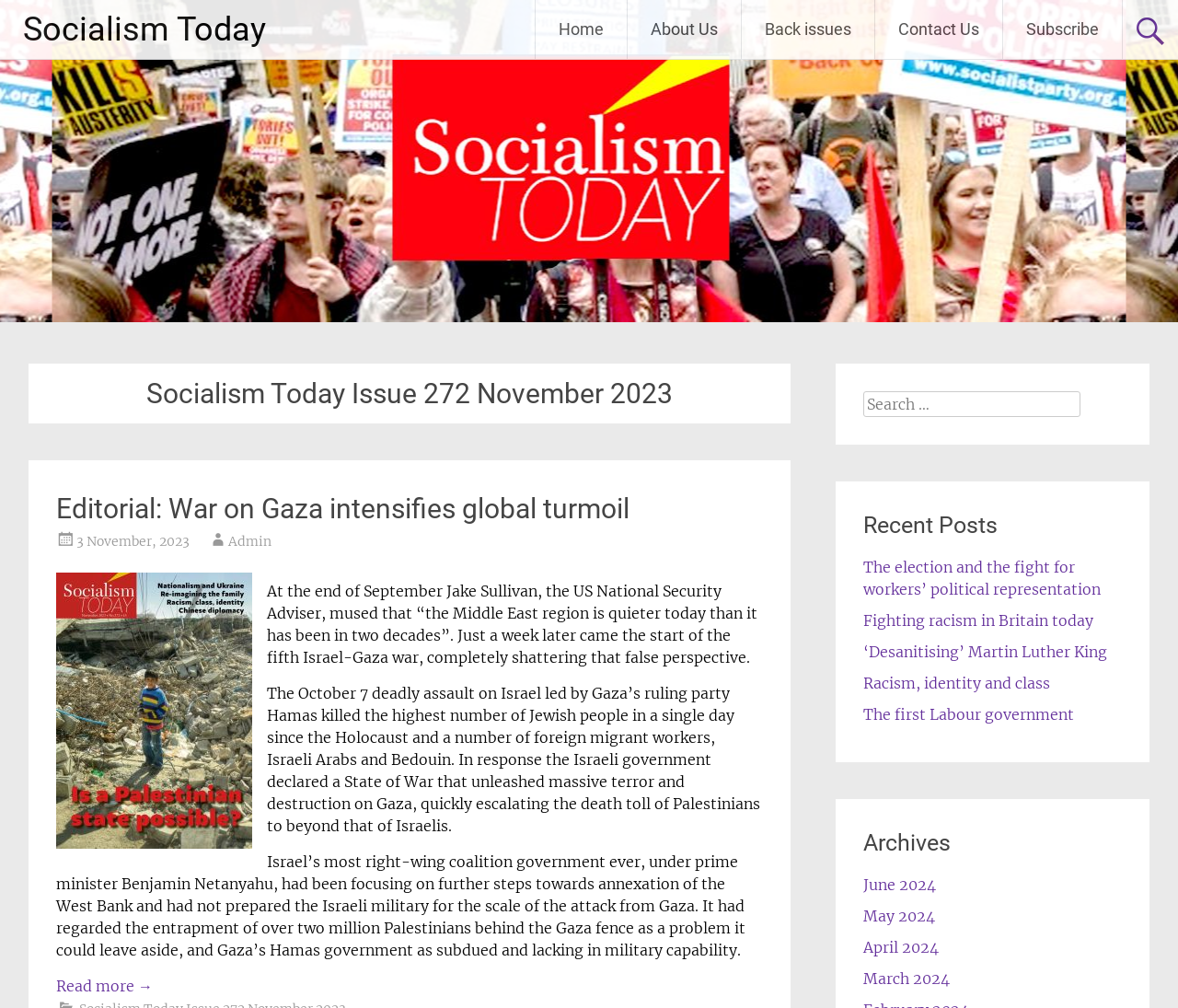Please provide a short answer using a single word or phrase for the question:
How many links are there in the 'Recent Posts' section?

5